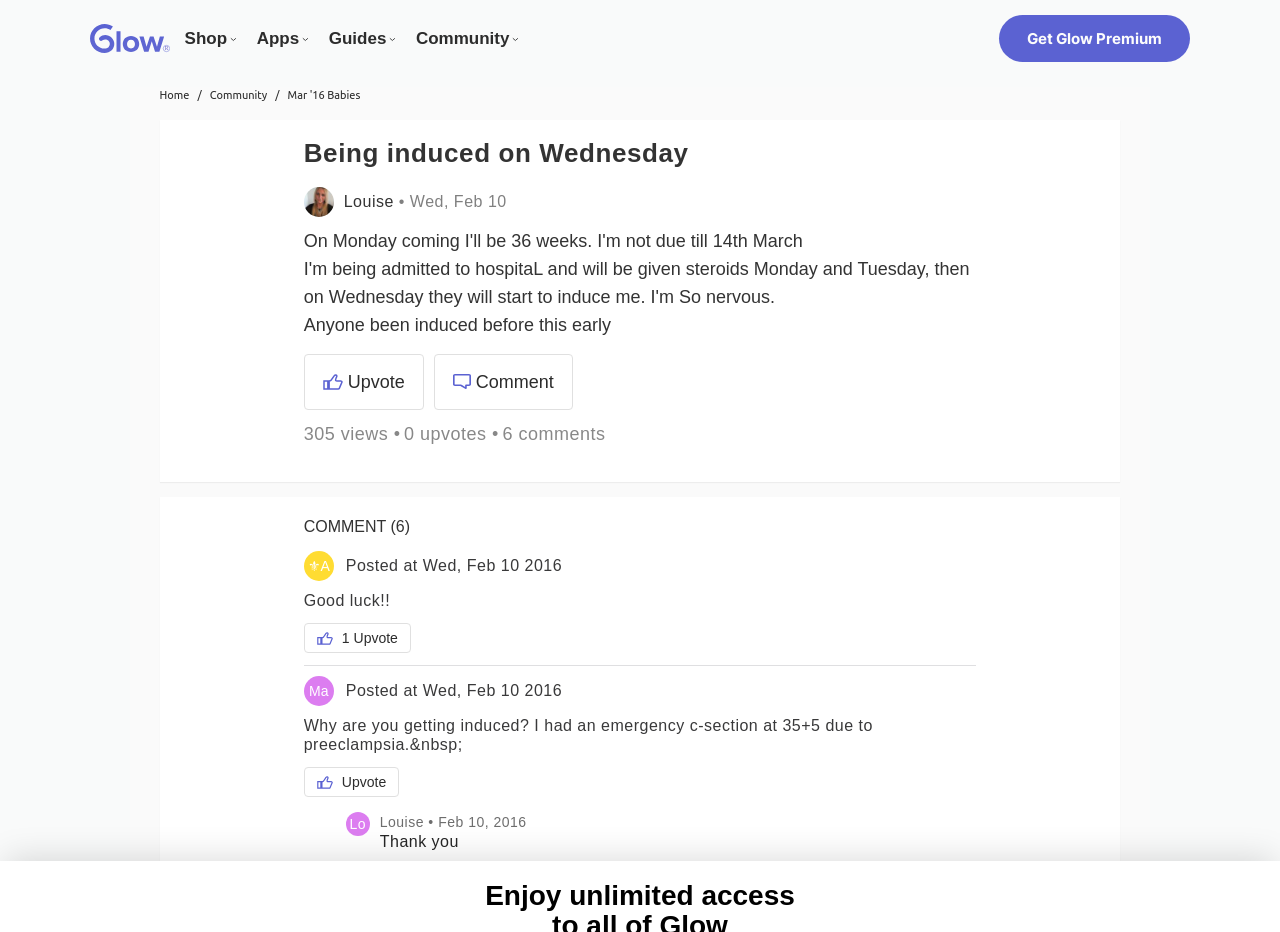Offer a thorough description of the webpage.

This webpage appears to be a community forum or discussion board, specifically focused on pregnancy and parenting. The page is titled "Being induced on Wednesday" and has a navigation menu at the top with links to "Shop", "Apps", "Guides", and "Community". There is also a prominent call-to-action button to "Get Glow Premium" on the top right.

The main content of the page is a discussion thread, with the original post at the top. The post is from a user named Louise, who is sharing her experience of being induced at 36 weeks and asking for advice or support from others. The post includes a small image and has several engagement buttons, such as "Upvote" and "Comment".

Below the original post, there are six comments from other users, each with their own username, timestamp, and text. The comments are displayed in a threaded format, with each comment indented below the one it is responding to. Some of the comments include images or links, and all of them have "Upvote" buttons.

The comments are from users with usernames such as "⚜A", "Ma", and "Marisa", and they offer words of encouragement and support to Louise. The discussion is focused on pregnancy and childbirth, with some users sharing their own experiences and offering advice.

Overall, the page has a clean and simple design, with a focus on facilitating discussion and community engagement. The use of images, links, and engagement buttons adds visual interest and encourages user interaction.